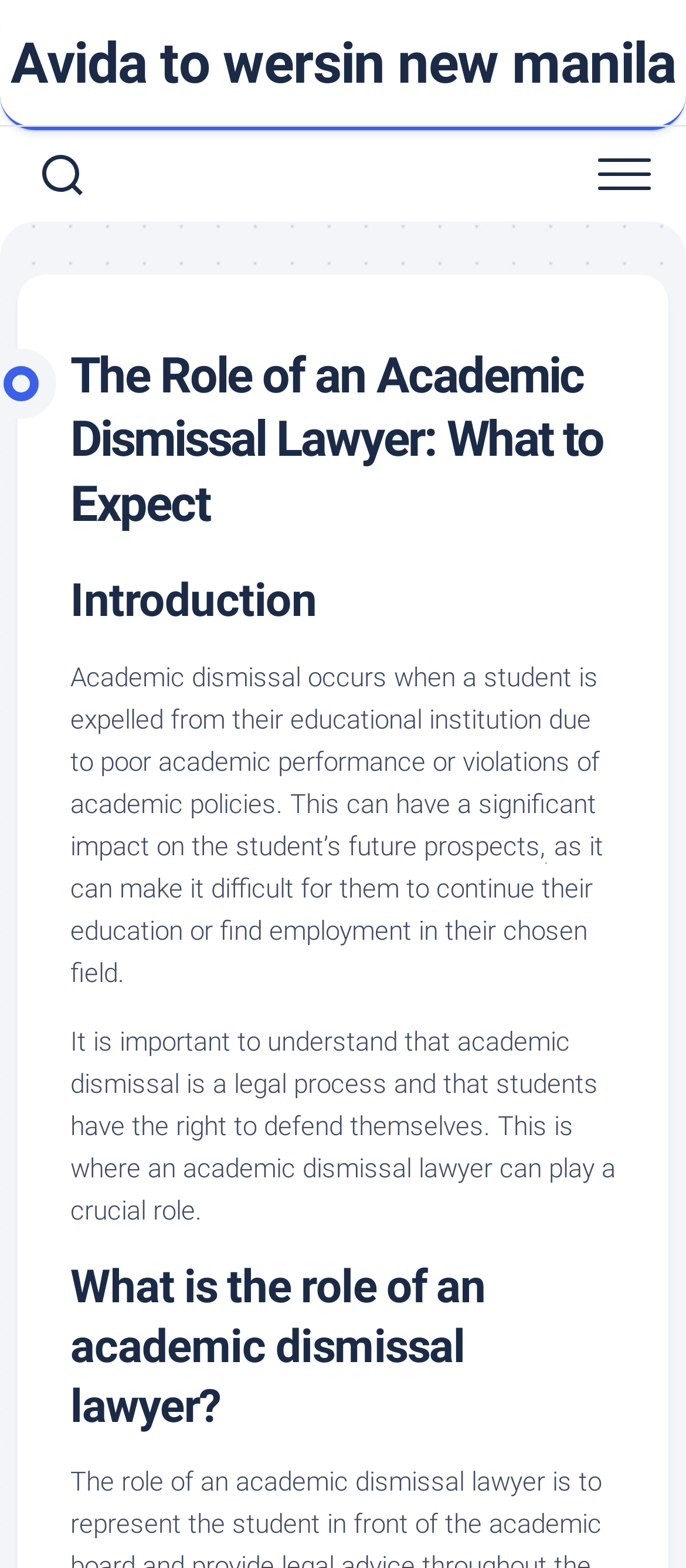Please determine the heading text of this webpage.

The Role of an Academic Dismissal Lawyer: What to Expect